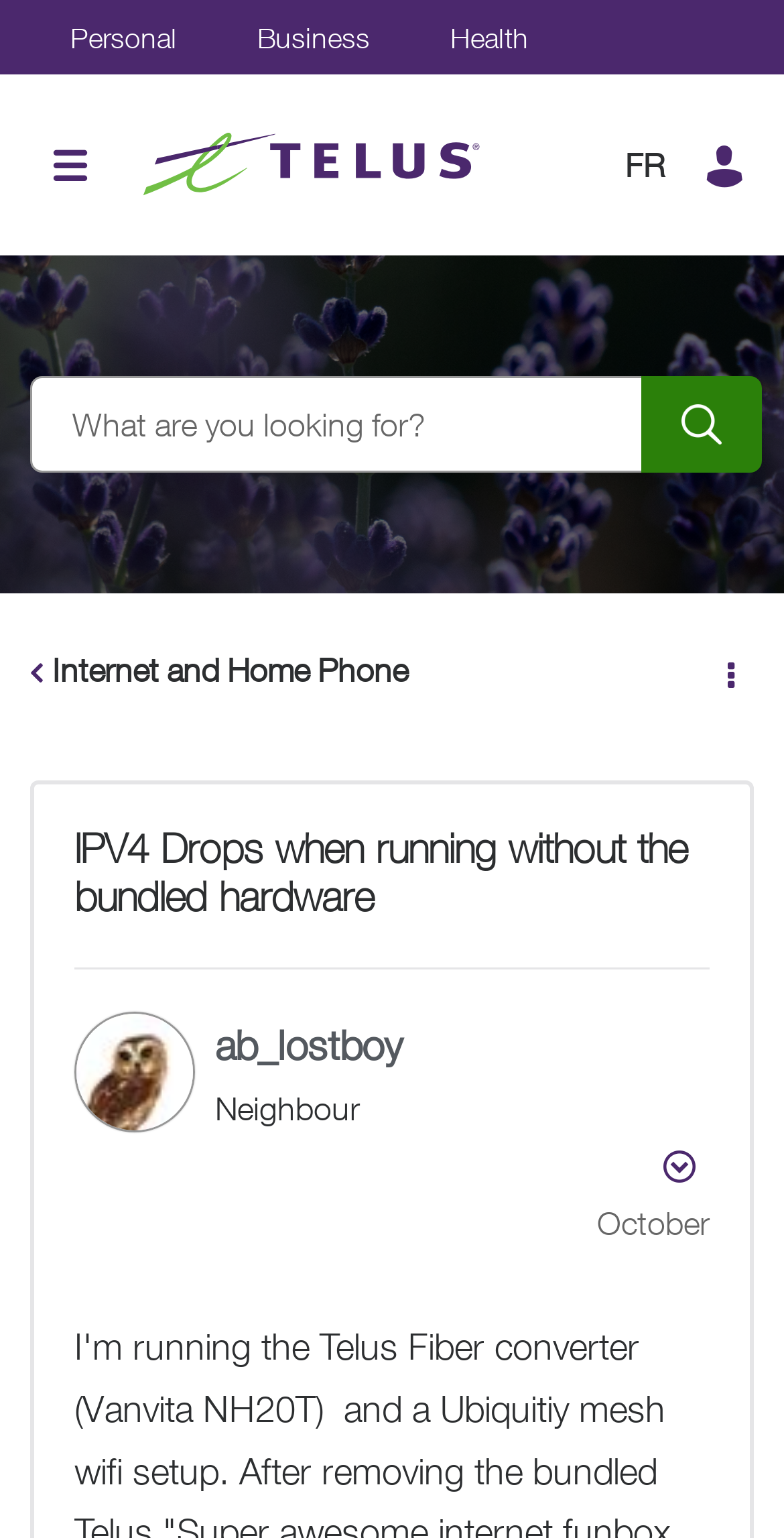Answer briefly with one word or phrase:
What is the name of the neighborhood?

TELUS Neighbourhood